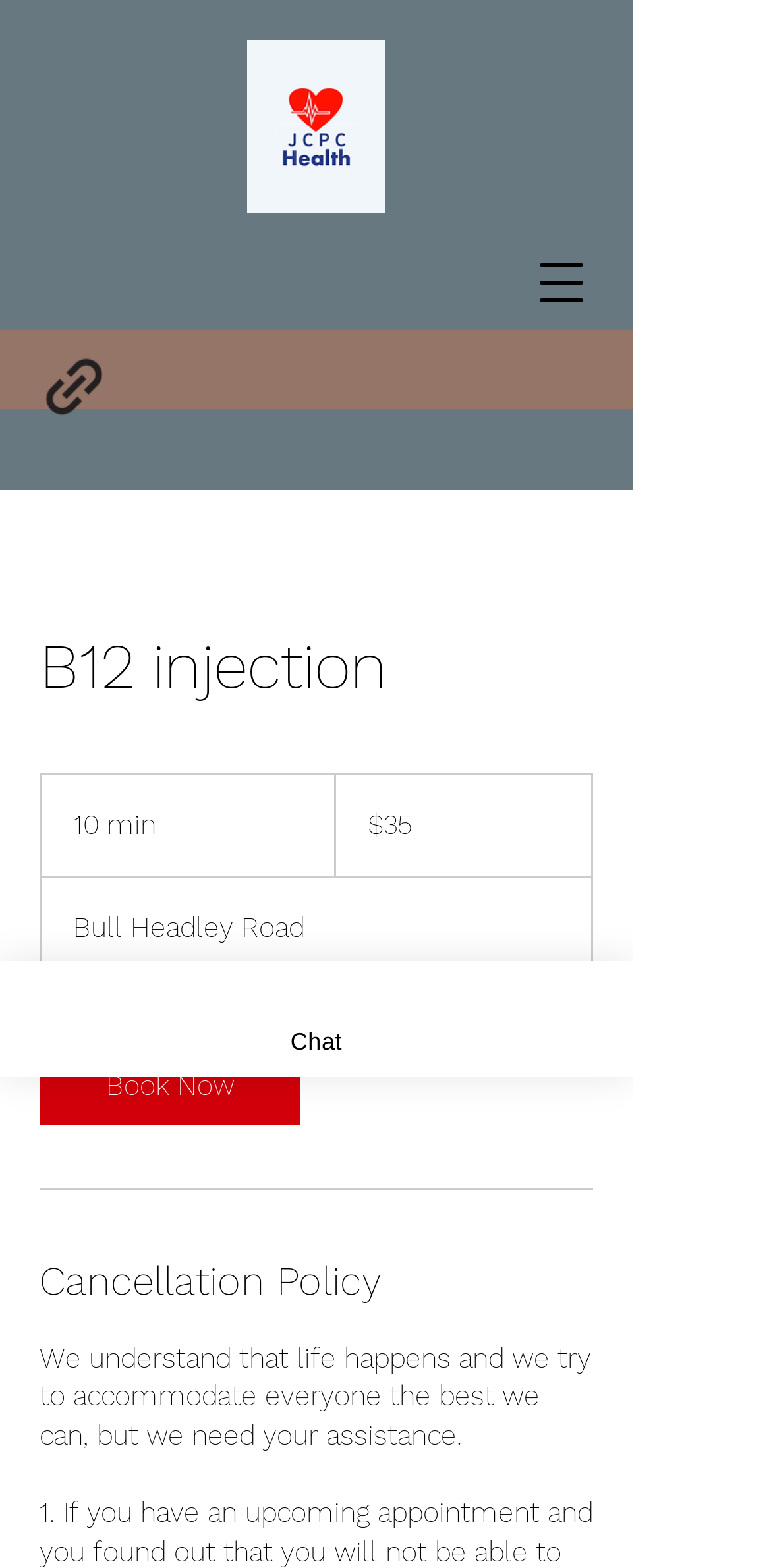Extract the bounding box of the UI element described as: "aria-label="Open navigation menu"".

[0.664, 0.149, 0.792, 0.212]